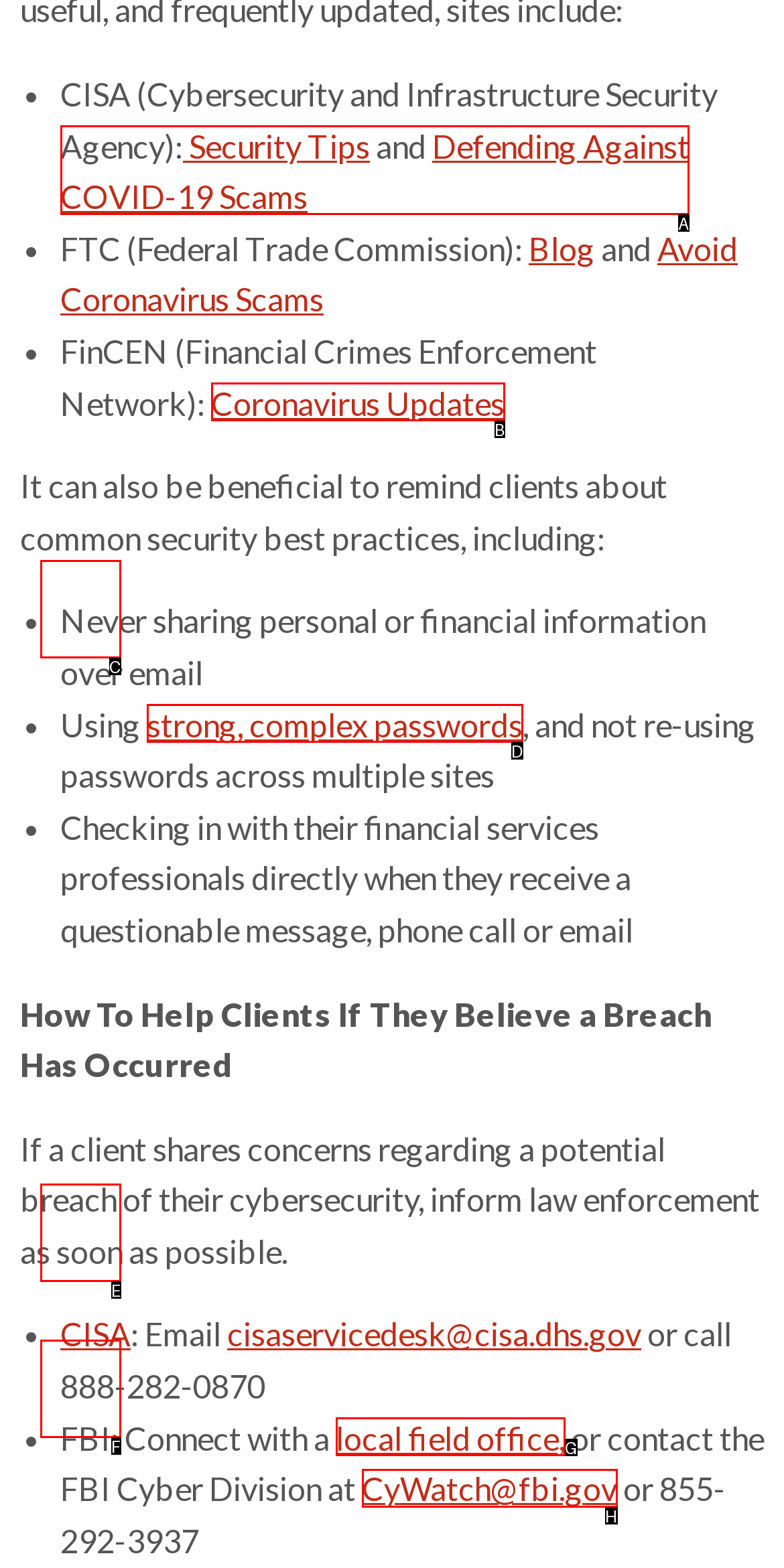Select the letter of the UI element you need to click on to fulfill this task: Read 'Defending Against COVID-19 Scams'. Write down the letter only.

A